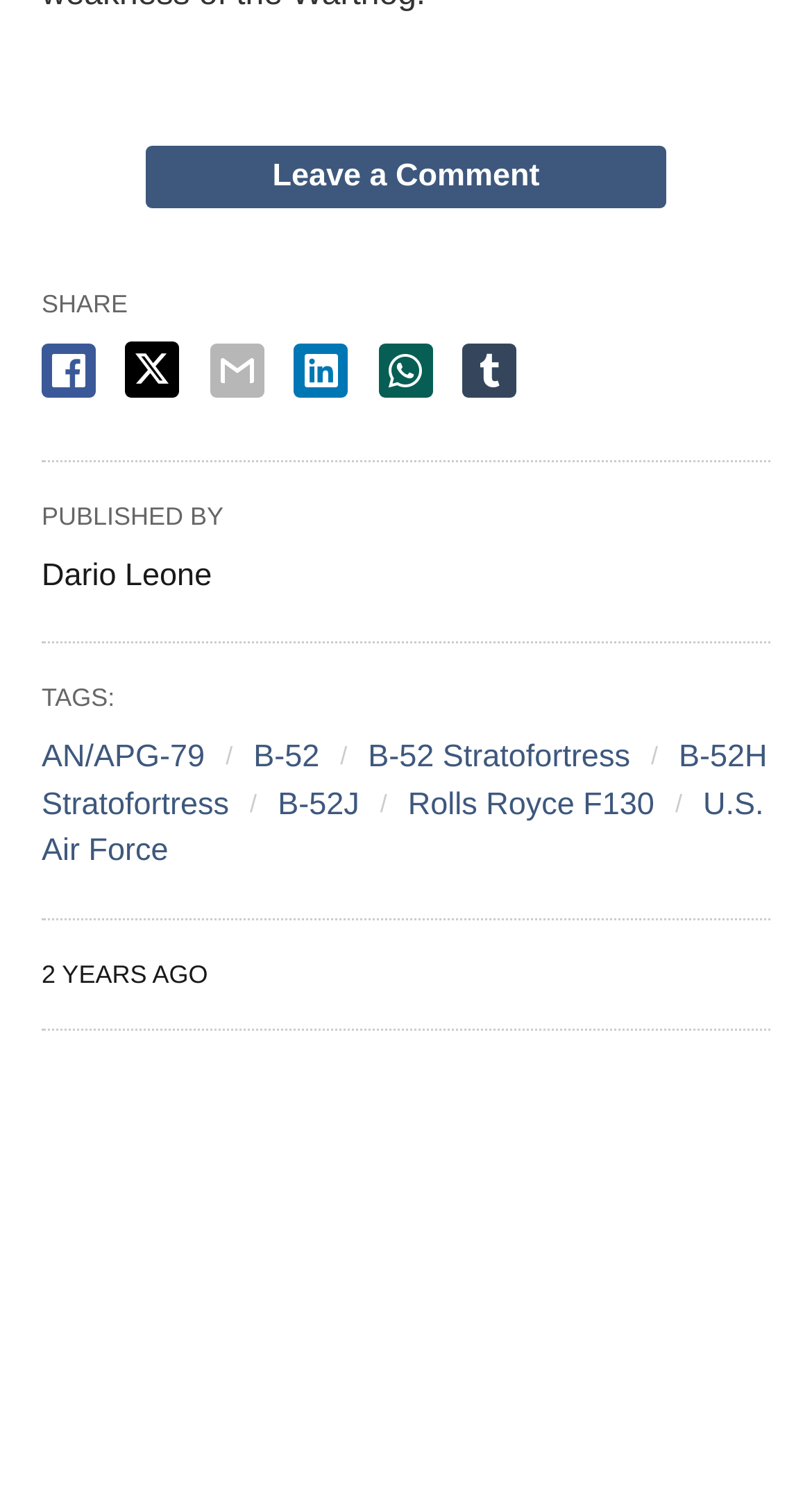Identify the bounding box for the described UI element: "AN/APG-79".

[0.051, 0.49, 0.252, 0.513]